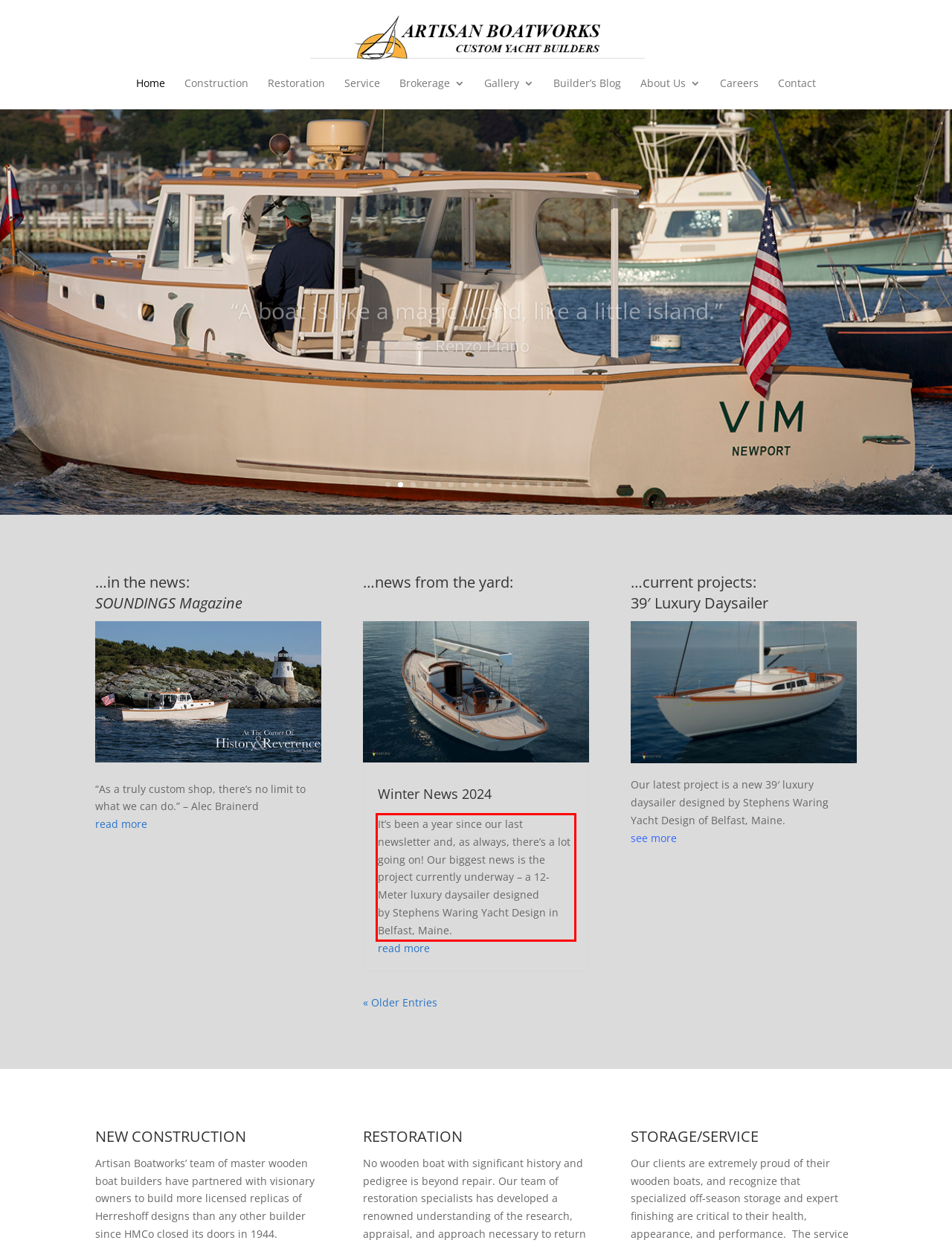Review the screenshot of the webpage and recognize the text inside the red rectangle bounding box. Provide the extracted text content.

It’s been a year since our last newsletter and, as always, there’s a lot going on! Our biggest news is the project currently underway – a 12-Meter luxury daysailer designed by Stephens Waring Yacht Design in Belfast, Maine.